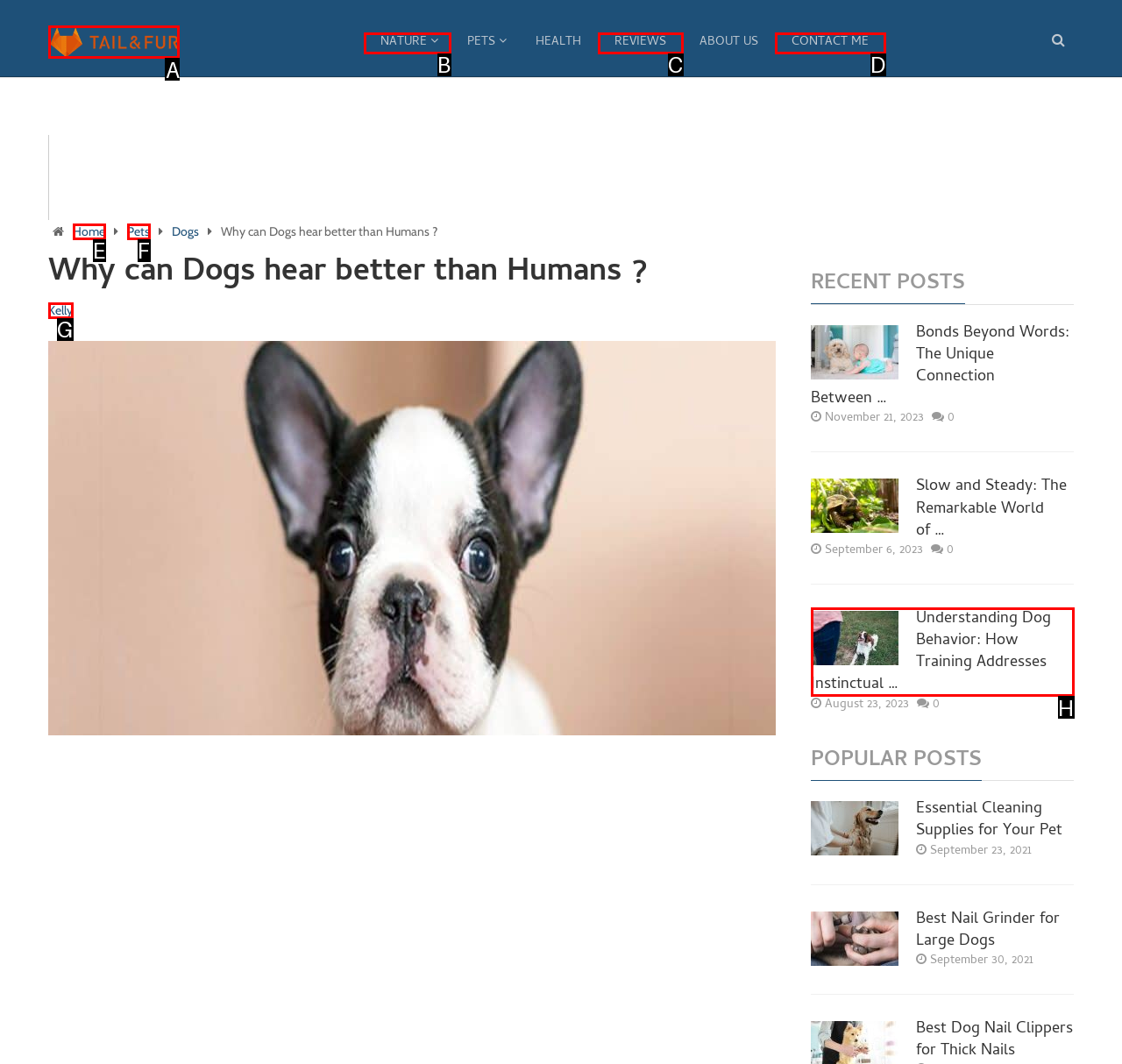Identify the correct HTML element to click for the task: Click on the 'Tail and Fur' link. Provide the letter of your choice.

A